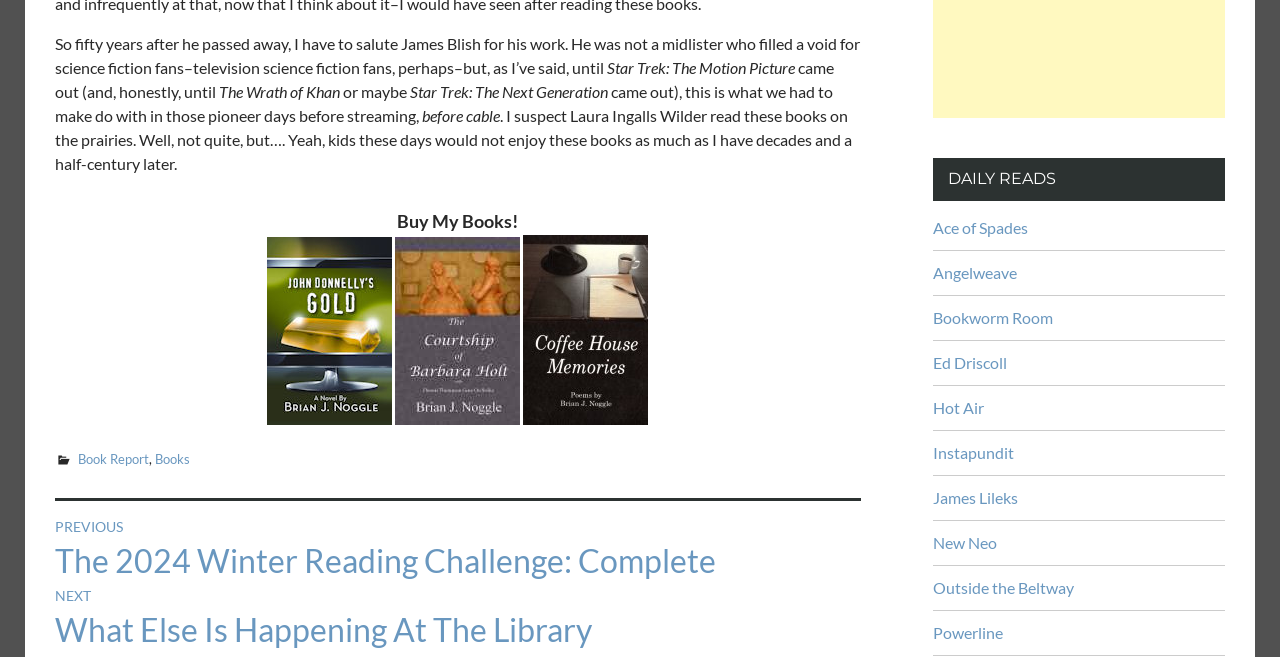Identify the bounding box coordinates for the element that needs to be clicked to fulfill this instruction: "Visit 'Book Report'". Provide the coordinates in the format of four float numbers between 0 and 1: [left, top, right, bottom].

[0.061, 0.686, 0.116, 0.71]